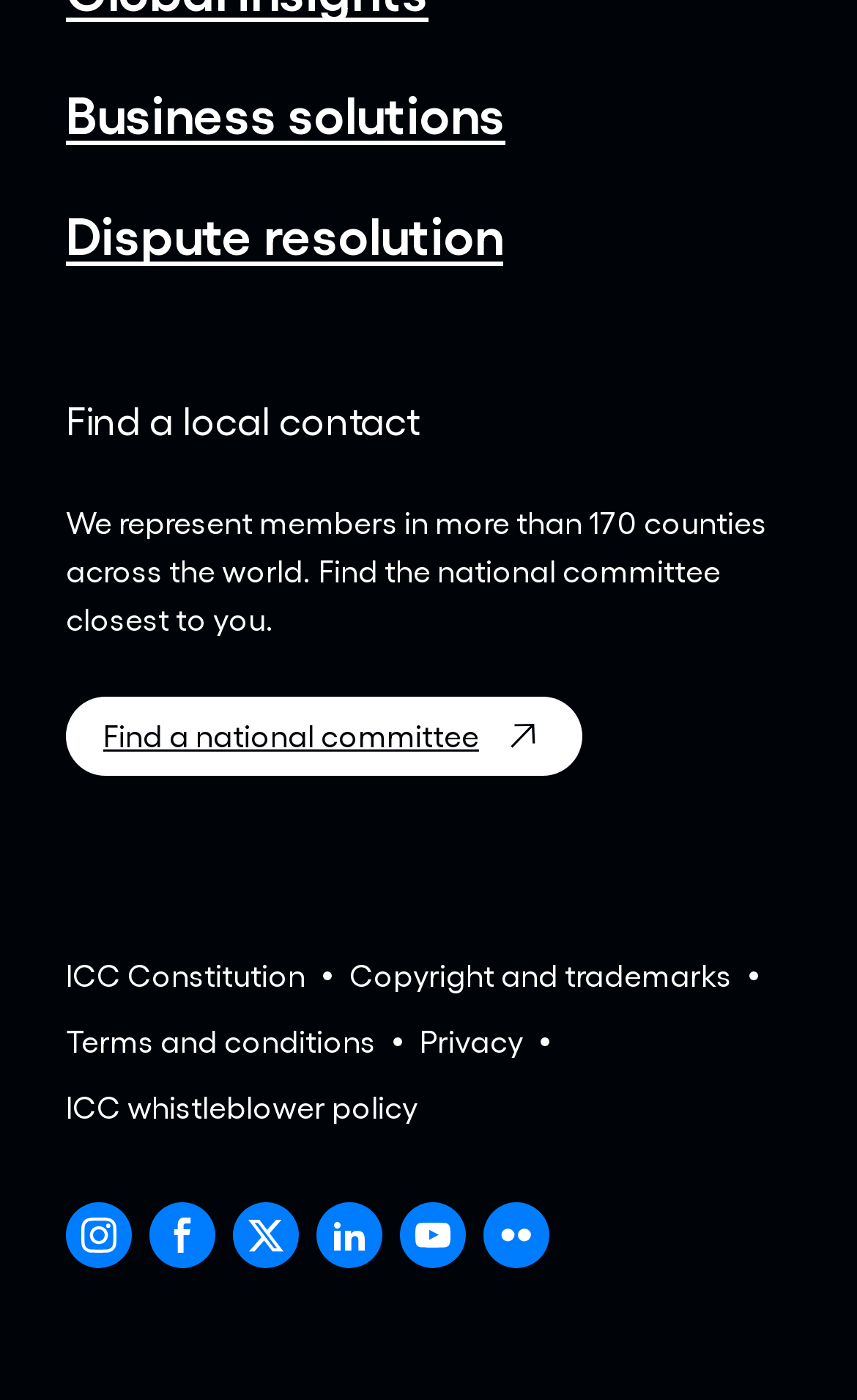Answer the question with a single word or phrase: 
What is the first link on the webpage?

Business solutions